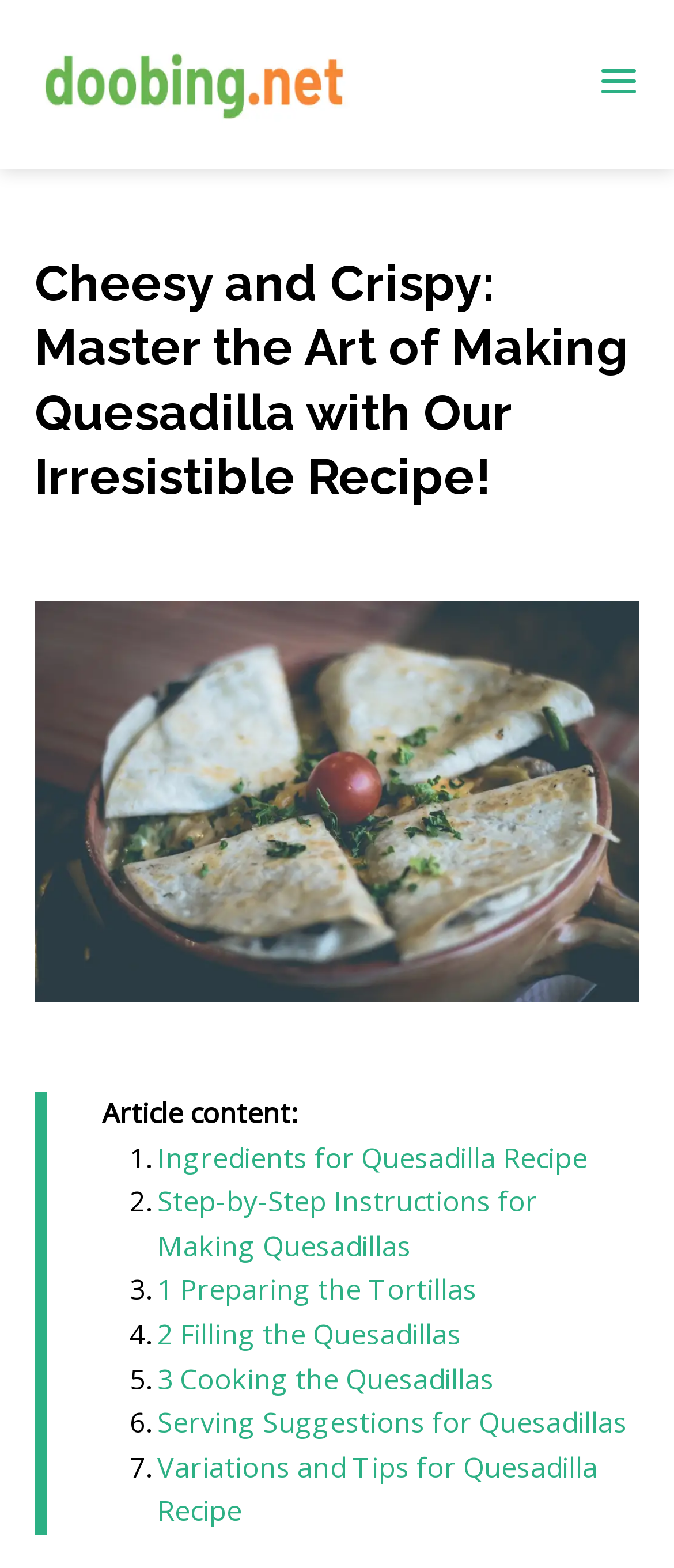How many steps are involved in making quesadillas?
Please provide a single word or phrase as your answer based on the screenshot.

7